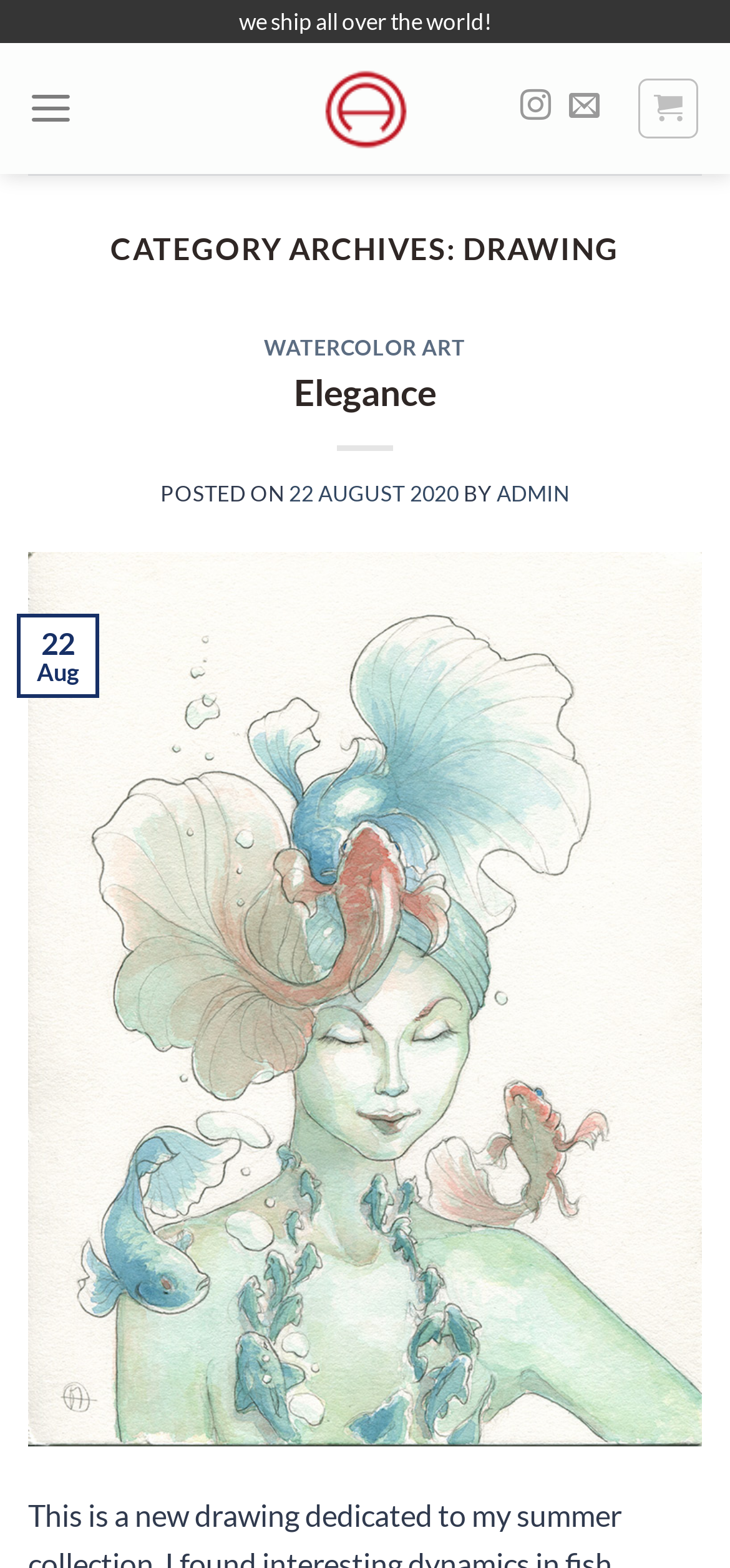How many art styles are listed on this page?
Utilize the information in the image to give a detailed answer to the question.

By examining the webpage, I found two art styles listed: 'WATERCOLOR ART' and 'Elegance'. These are the only two styles mentioned on the page.